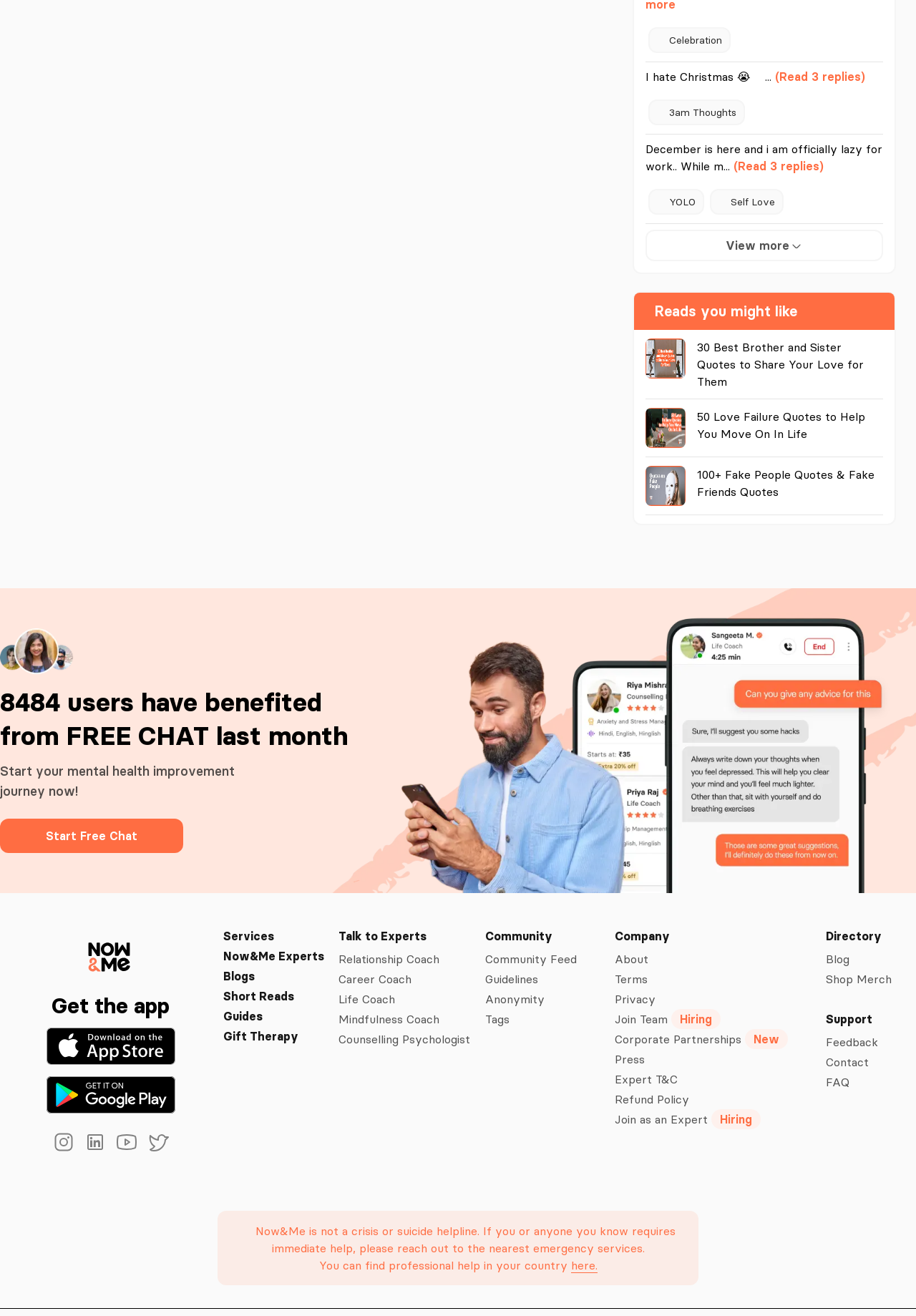Please provide a short answer using a single word or phrase for the question:
What is the name of the company behind this website?

Now&Me